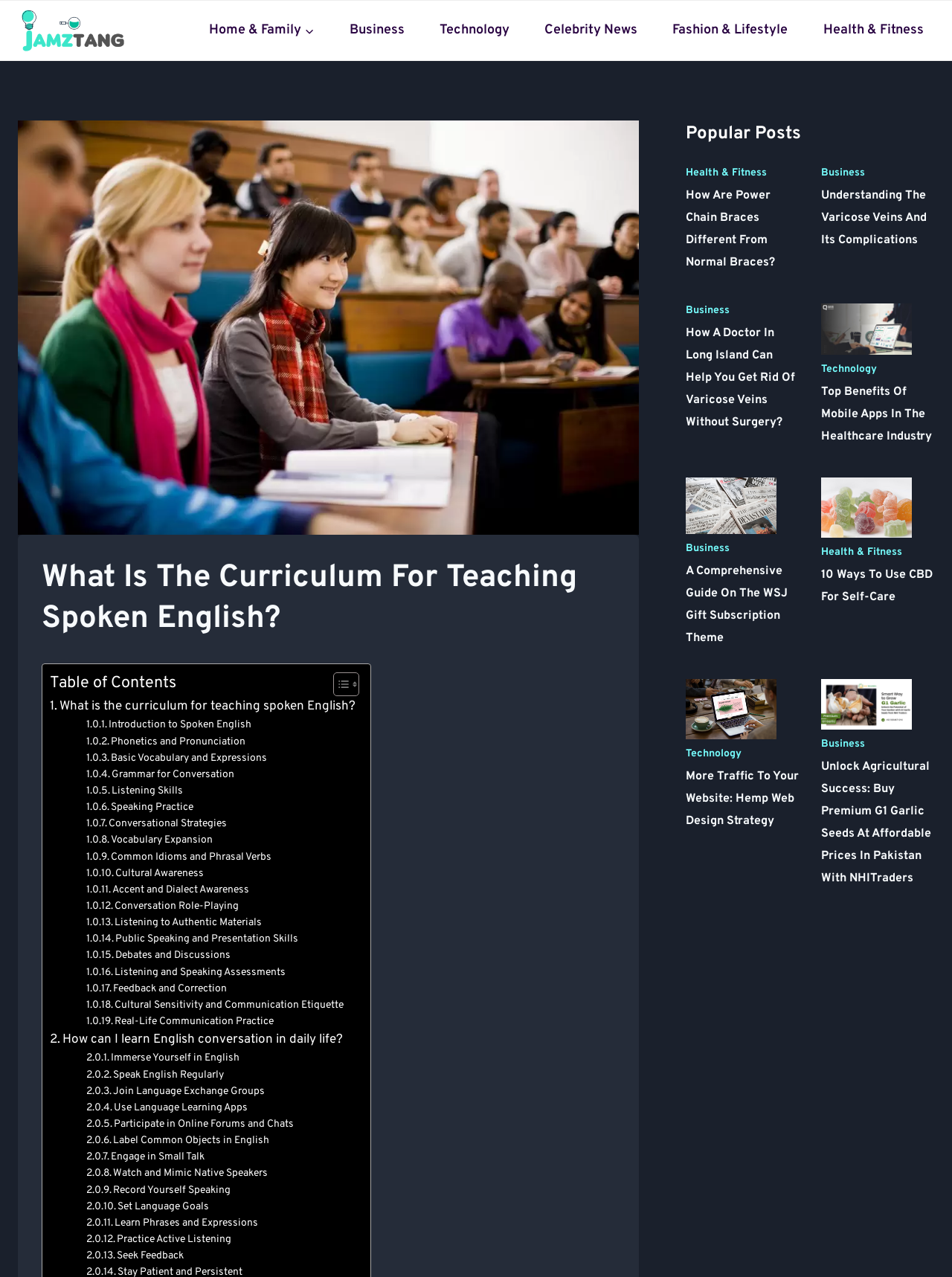Specify the bounding box coordinates for the region that must be clicked to perform the given instruction: "Read the article about power chain braces".

[0.72, 0.142, 0.839, 0.214]